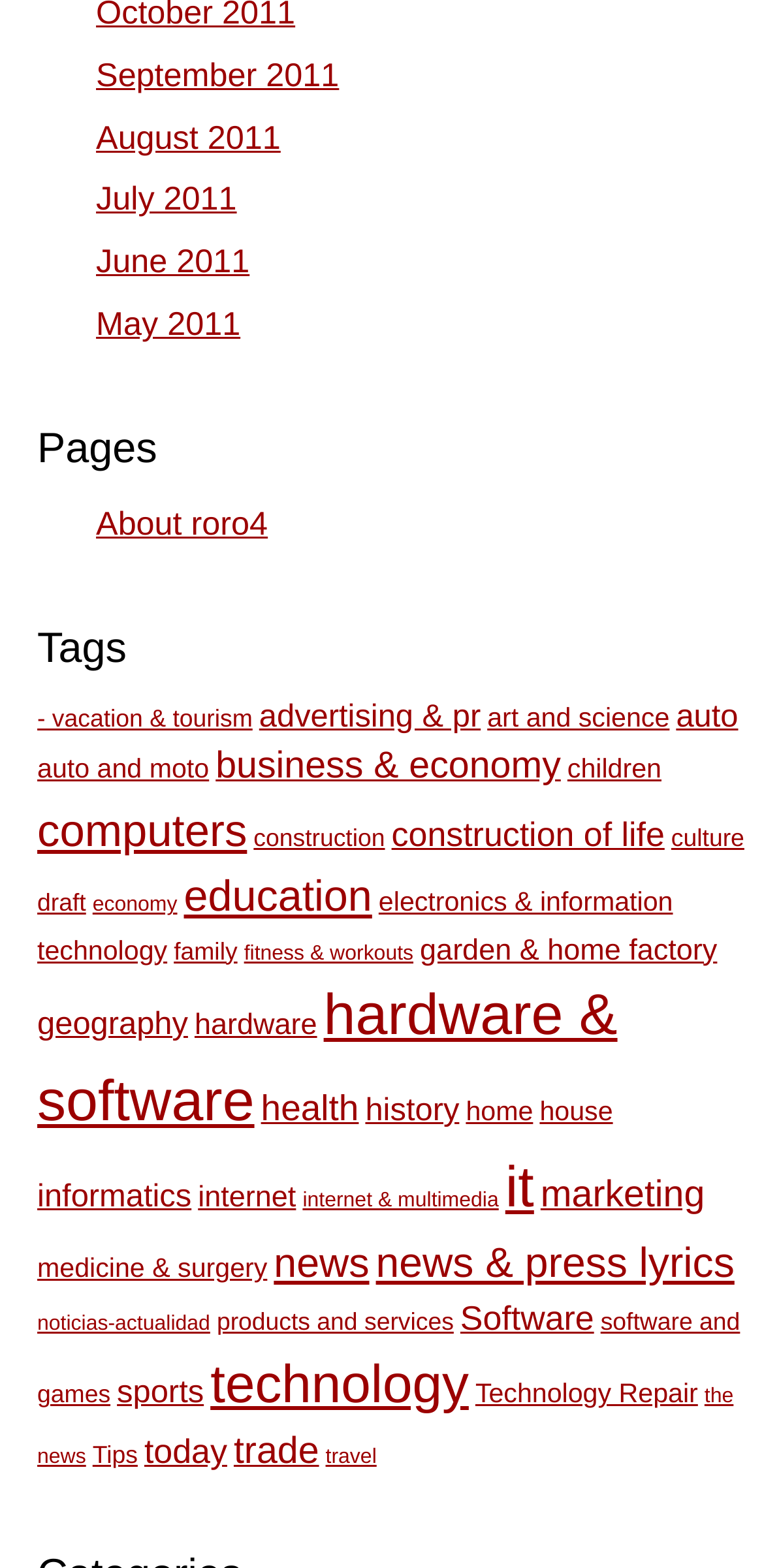Please identify the bounding box coordinates of the clickable area that will fulfill the following instruction: "View posts from September 2011". The coordinates should be in the format of four float numbers between 0 and 1, i.e., [left, top, right, bottom].

[0.126, 0.036, 0.444, 0.059]